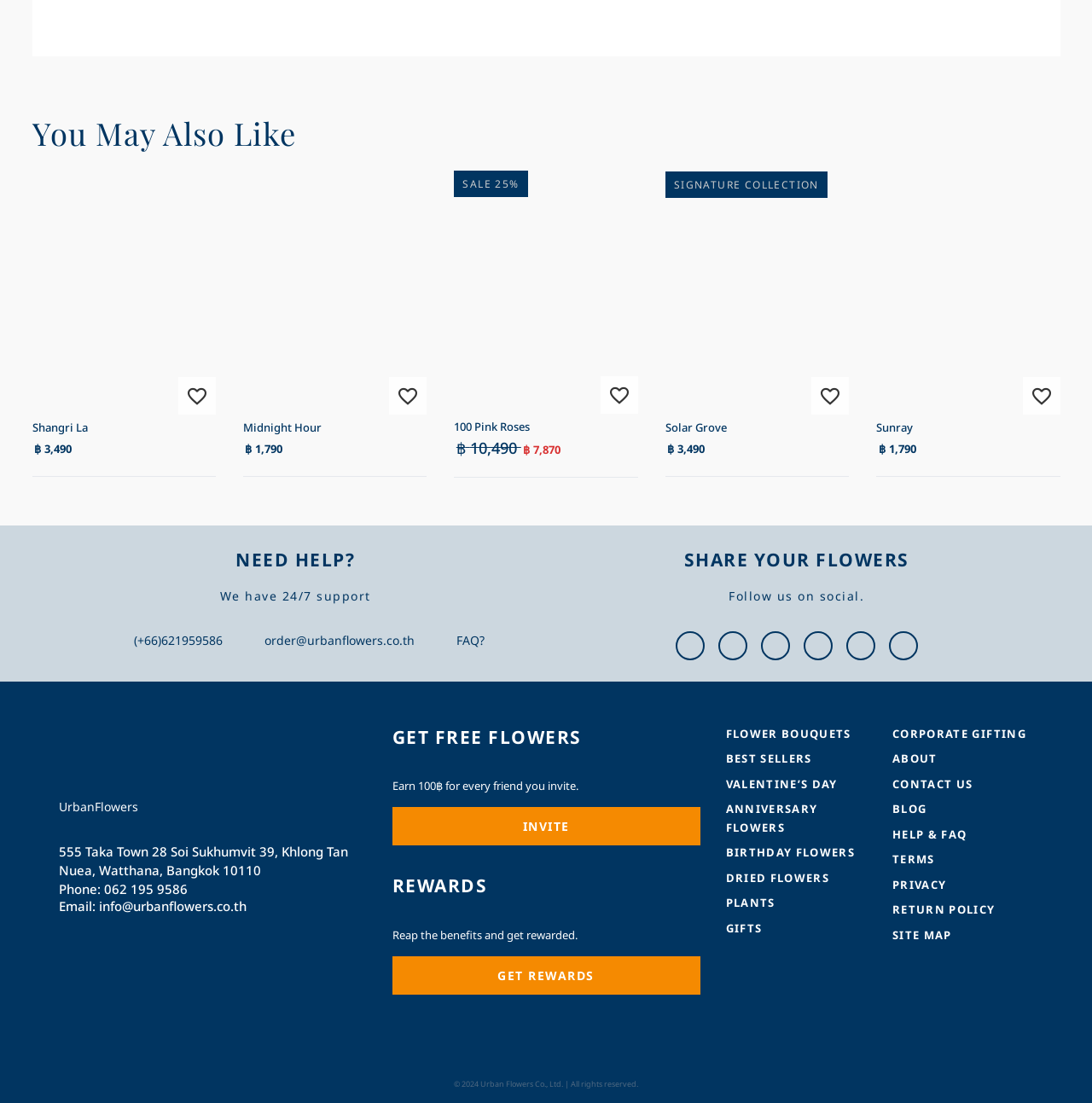Identify the bounding box of the UI element that matches this description: "Midnight Hour ฿ 1,790".

[0.223, 0.156, 0.391, 0.414]